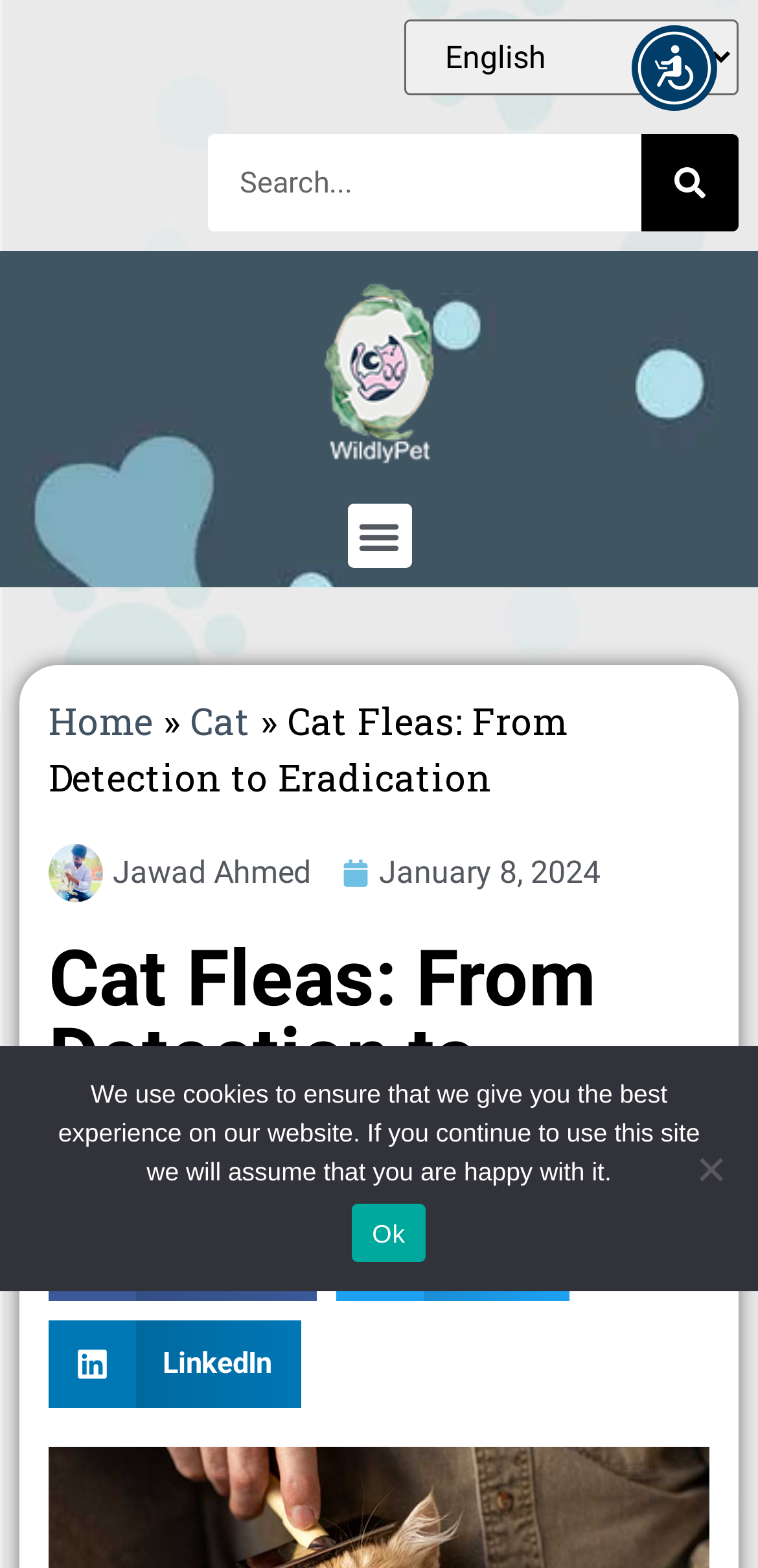Could you find the bounding box coordinates of the clickable area to complete this instruction: "Share on Facebook"?

[0.064, 0.774, 0.417, 0.829]